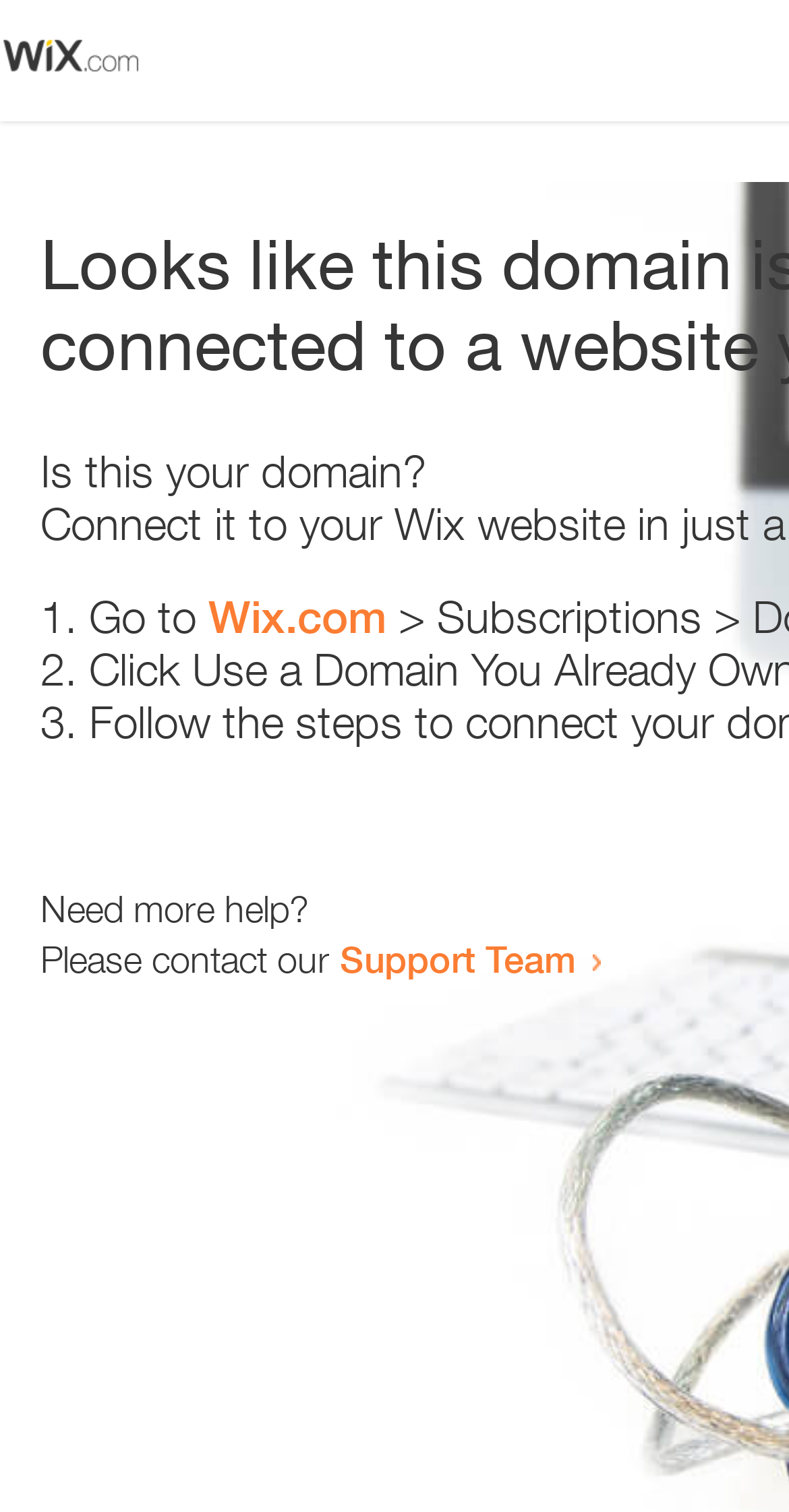Using the webpage screenshot, find the UI element described by Wix.com. Provide the bounding box coordinates in the format (top-left x, top-left y, bottom-right x, bottom-right y), ensuring all values are floating point numbers between 0 and 1.

[0.264, 0.391, 0.49, 0.425]